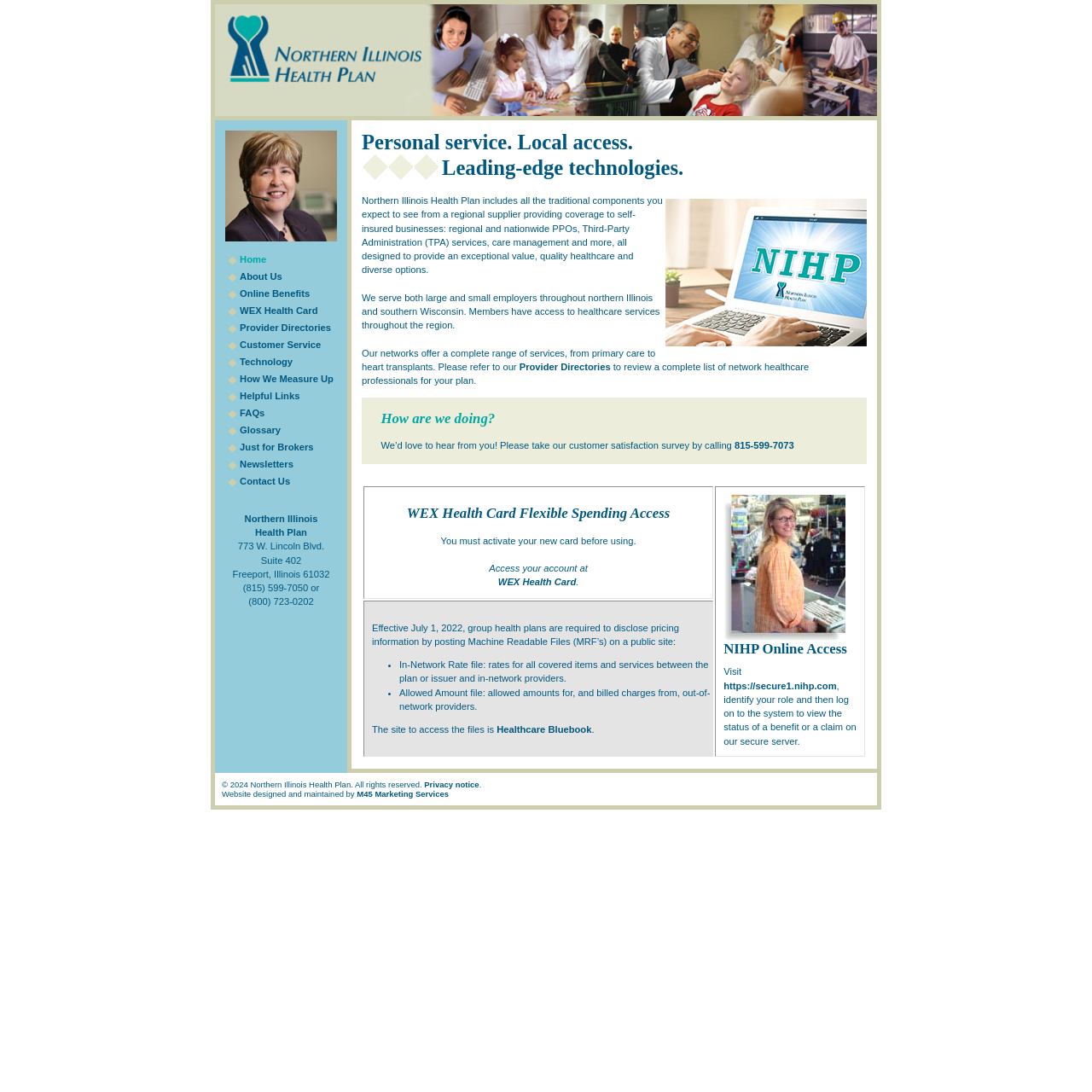Identify the bounding box coordinates of the clickable region required to complete the instruction: "Click Home". The coordinates should be given as four float numbers within the range of 0 and 1, i.e., [left, top, right, bottom].

[0.219, 0.232, 0.307, 0.246]